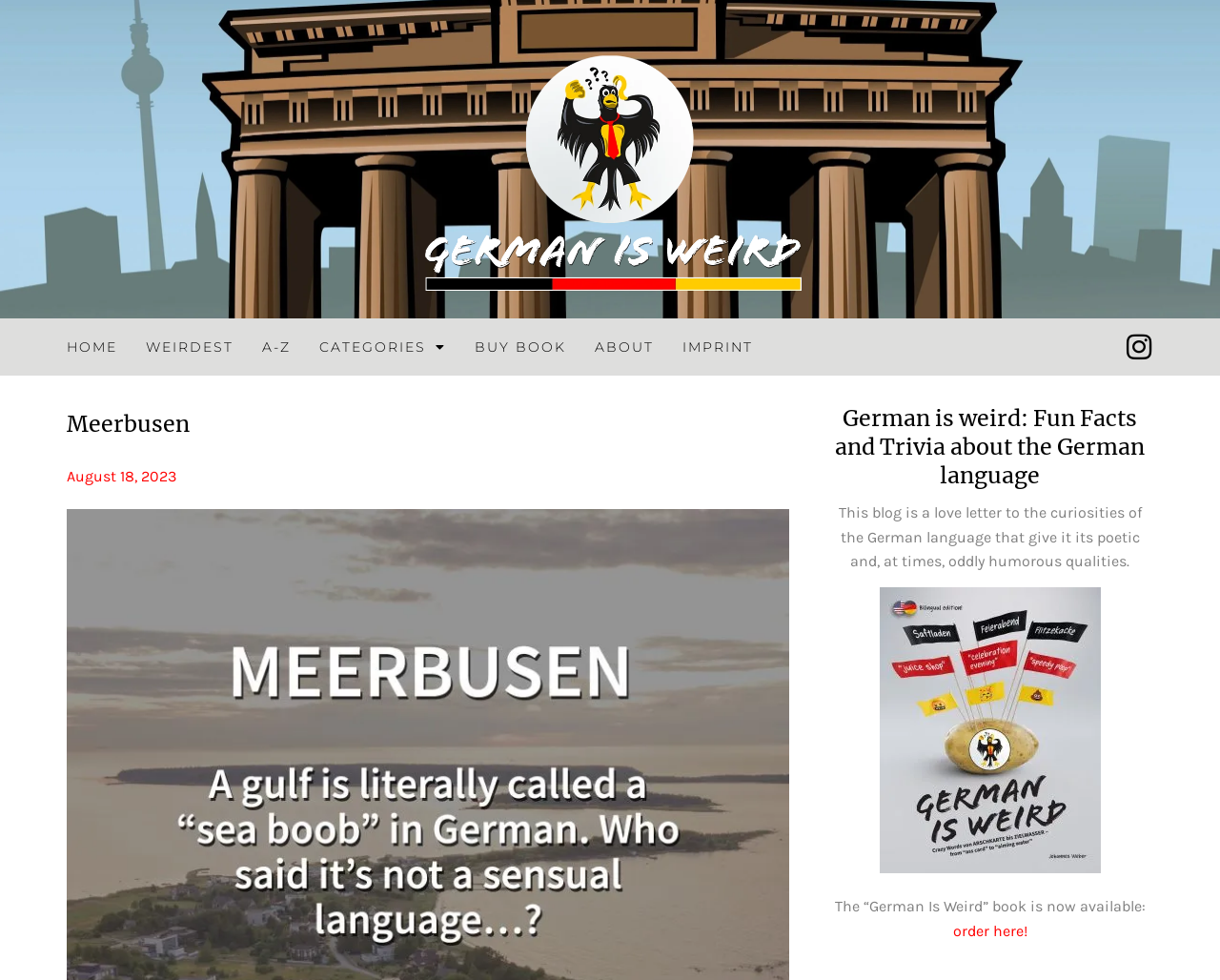Please identify the bounding box coordinates of the region to click in order to complete the given instruction: "Click the HOME link". The coordinates should be four float numbers between 0 and 1, i.e., [left, top, right, bottom].

[0.055, 0.325, 0.096, 0.384]